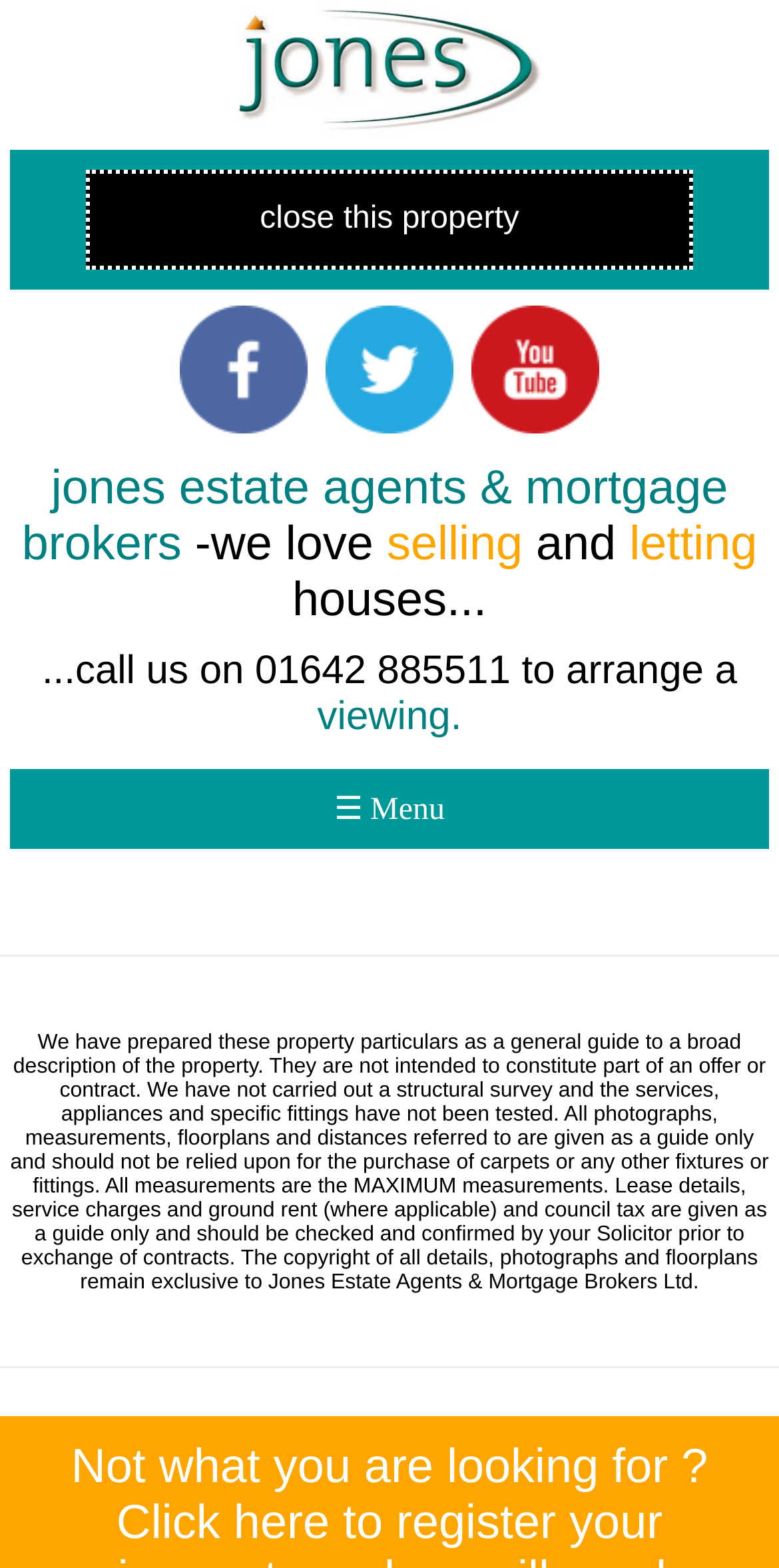Refer to the image and offer a detailed explanation in response to the question: What should be checked and confirmed by a solicitor prior to exchange of contracts?

The information that should be checked and confirmed by a solicitor prior to exchange of contracts can be found in the static text element which says 'Lease details, service charges and ground rent (where applicable) and council tax are given as a guide only and should be checked and confirmed by your Solicitor prior to exchange of contracts.'. This text is located at the bottom of the page and provides guidance on what information should be verified by a solicitor.